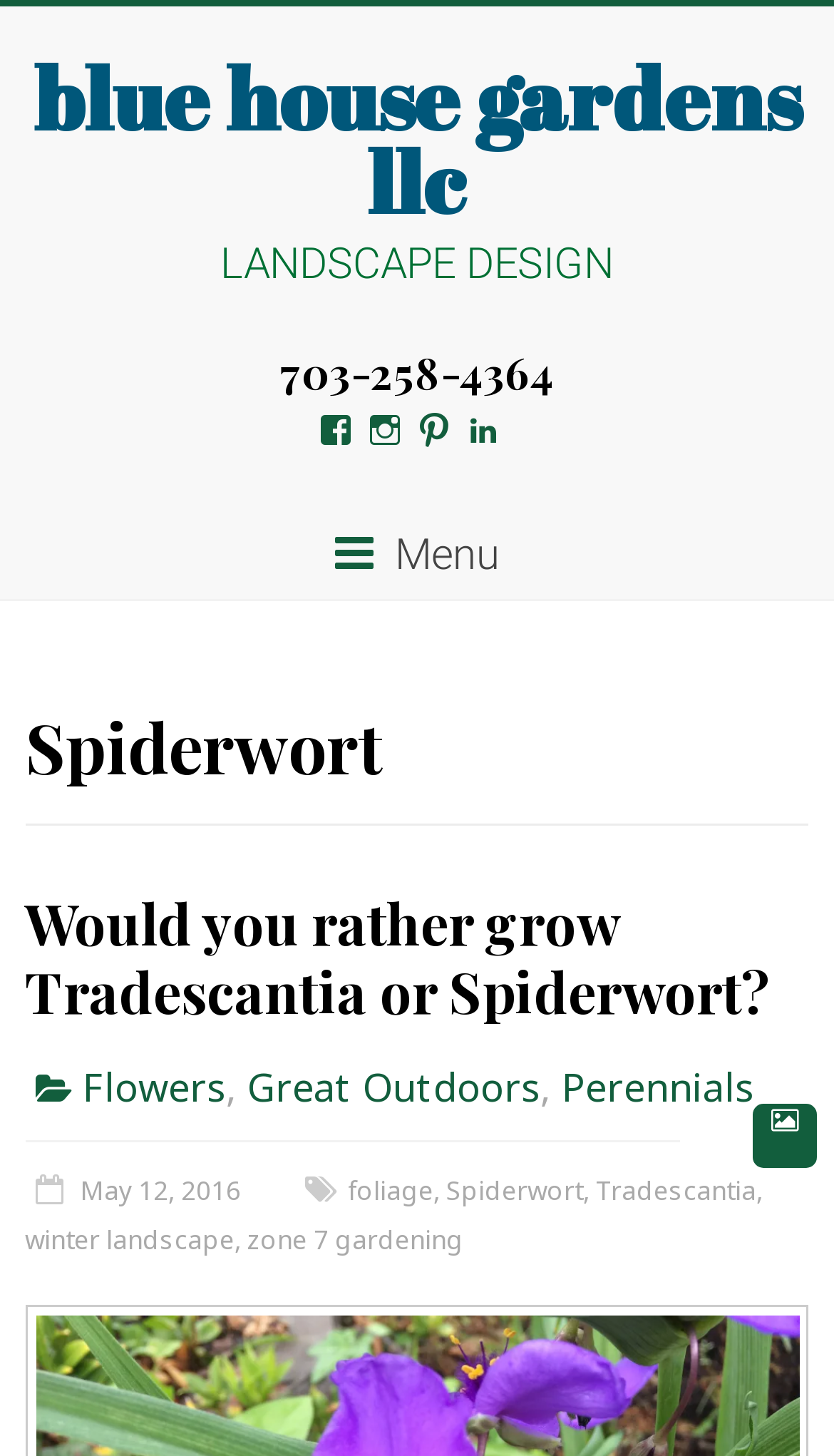Provide the bounding box coordinates, formatted as (top-left x, top-left y, bottom-right x, bottom-right y), with all values being floating point numbers between 0 and 1. Identify the bounding box of the UI element that matches the description: winter landscape

[0.03, 0.839, 0.281, 0.864]